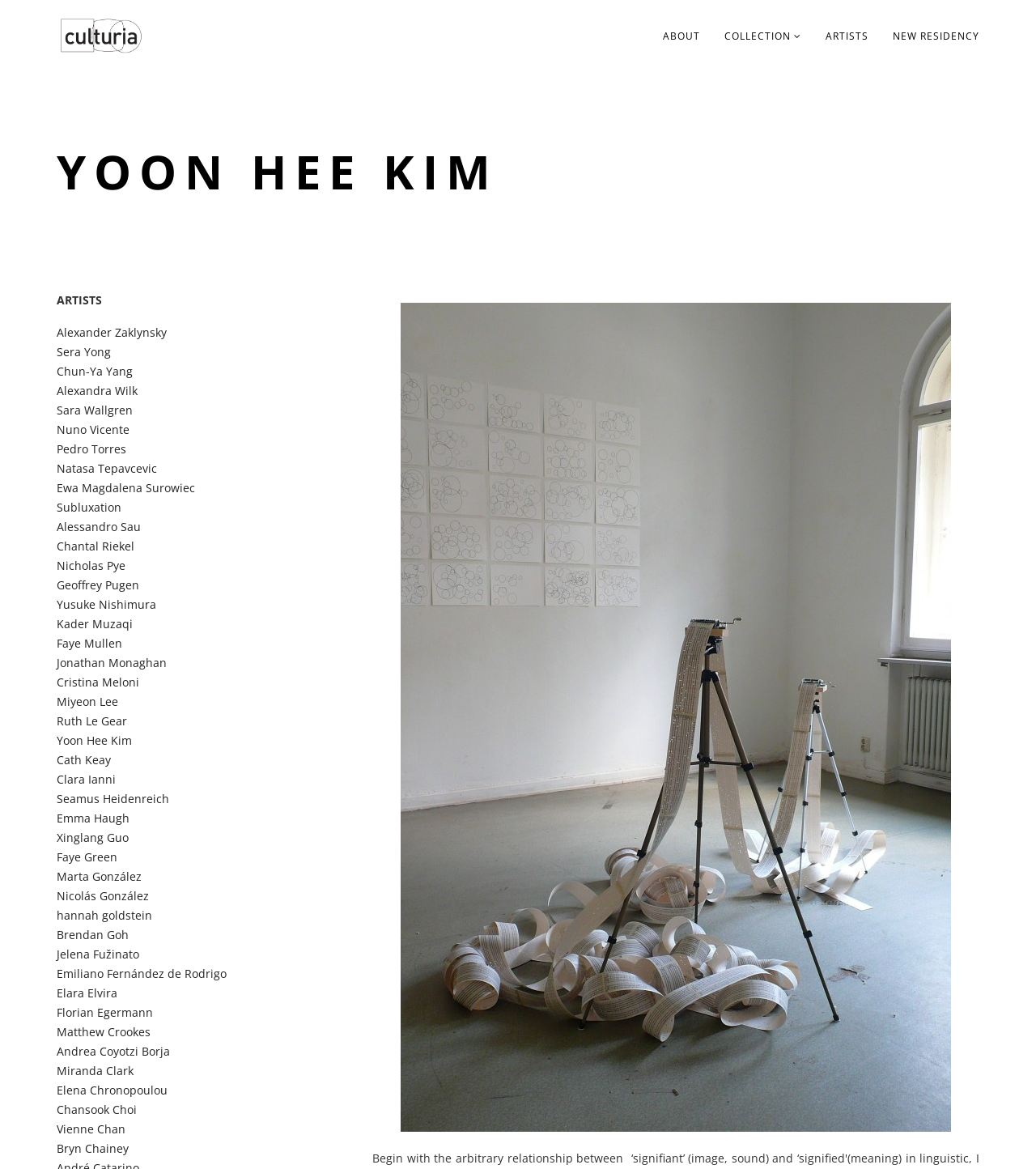Please reply with a single word or brief phrase to the question: 
Are there any links to external websites on this webpage?

No